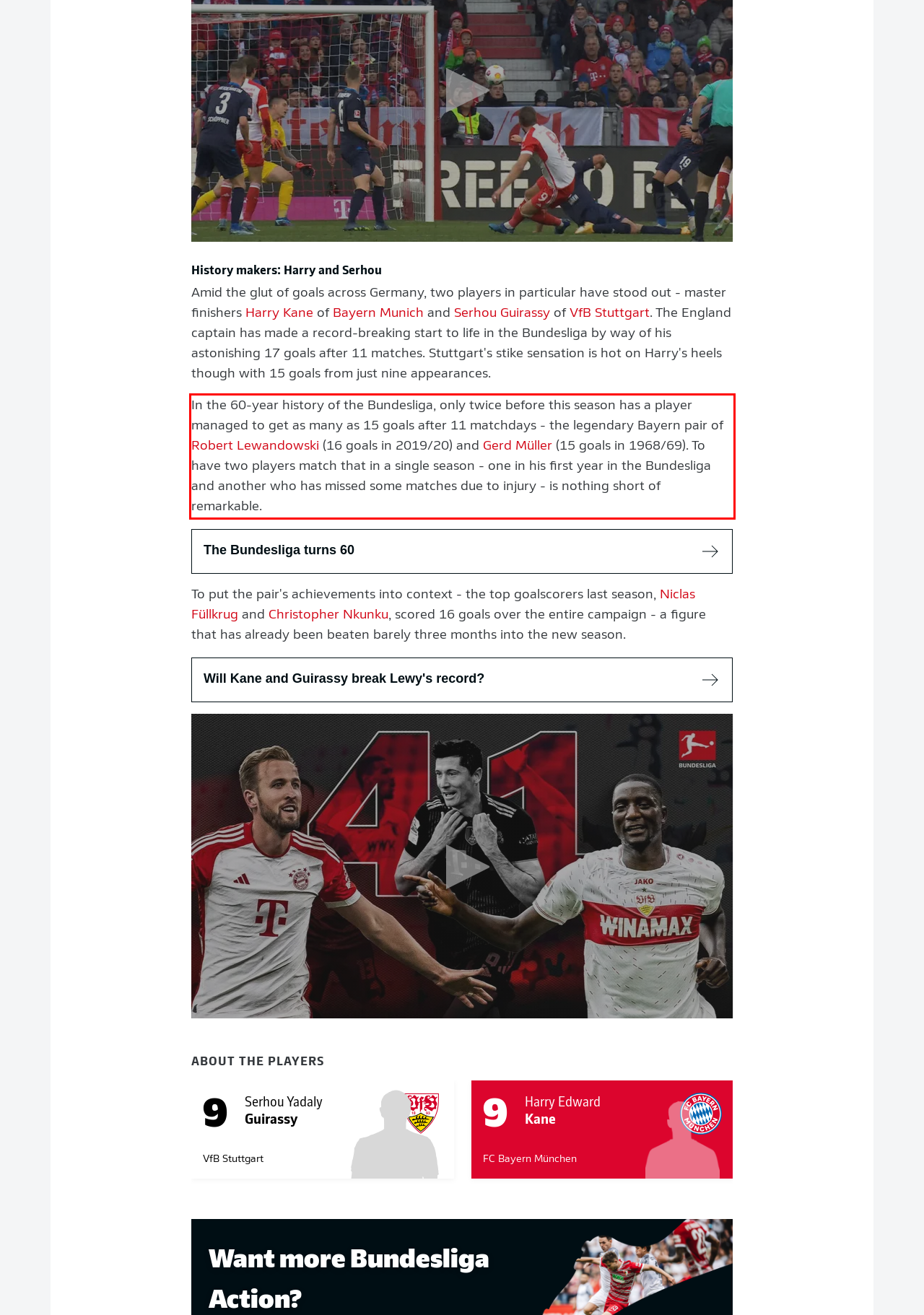Please perform OCR on the UI element surrounded by the red bounding box in the given webpage screenshot and extract its text content.

In the 60-year history of the Bundesliga, only twice before this season has a player managed to get as many as 15 goals after 11 matchdays - the legendary Bayern pair of Robert Lewandowski (16 goals in 2019/20) and Gerd Müller (15 goals in 1968/69). To have two players match that in a single season - one in his first year in the Bundesliga and another who has missed some matches due to injury - is nothing short of remarkable.